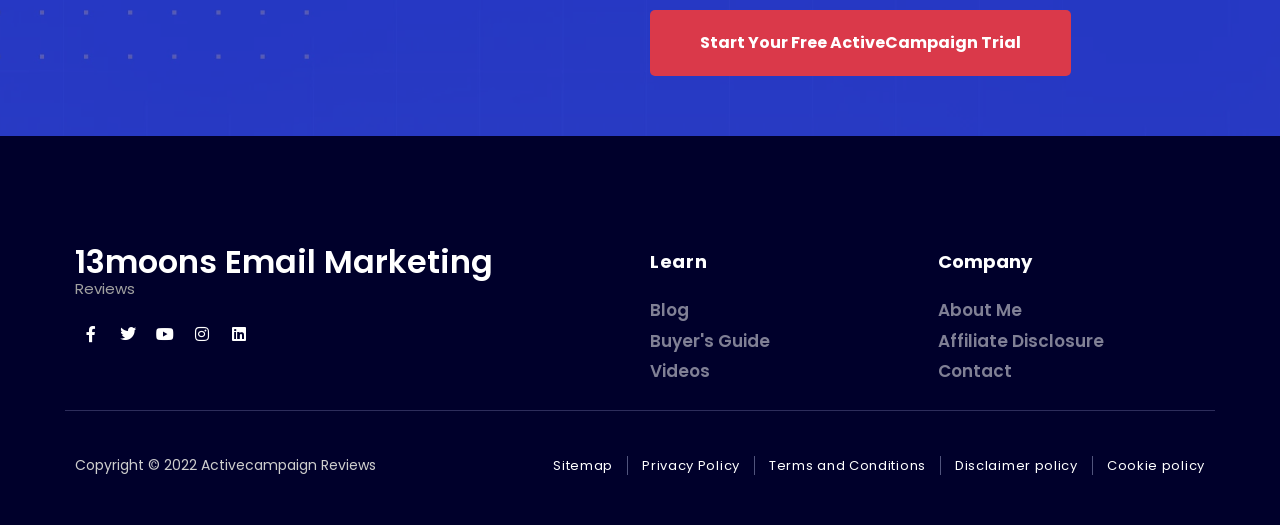Pinpoint the bounding box coordinates of the clickable area necessary to execute the following instruction: "Read 13moons Email Marketing reviews". The coordinates should be given as four float numbers between 0 and 1, namely [left, top, right, bottom].

[0.059, 0.536, 0.492, 0.564]